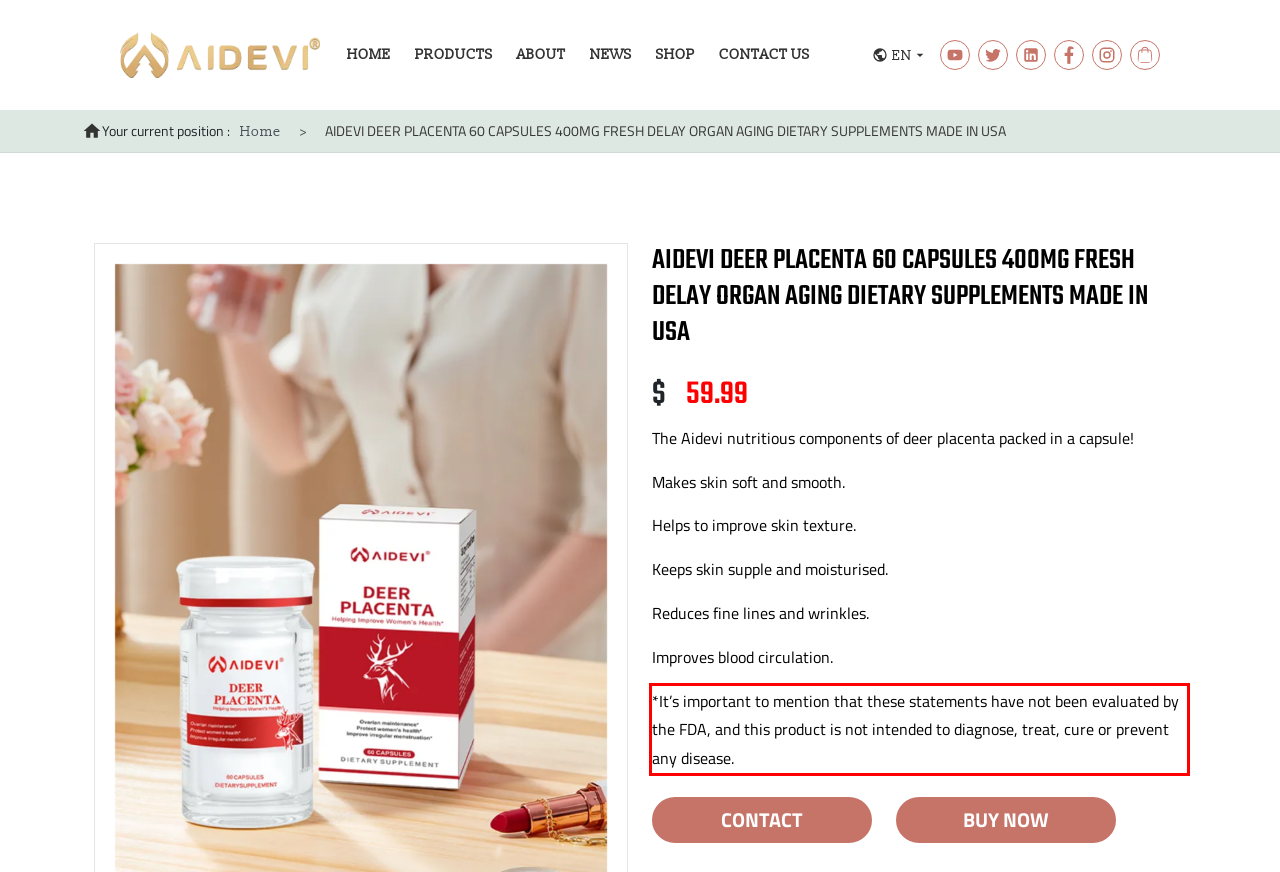Given a screenshot of a webpage with a red bounding box, extract the text content from the UI element inside the red bounding box.

*It’s important to mention that these statements have not been evaluated by the FDA, and this product is not intended to diagnose, treat, cure or prevent any disease.